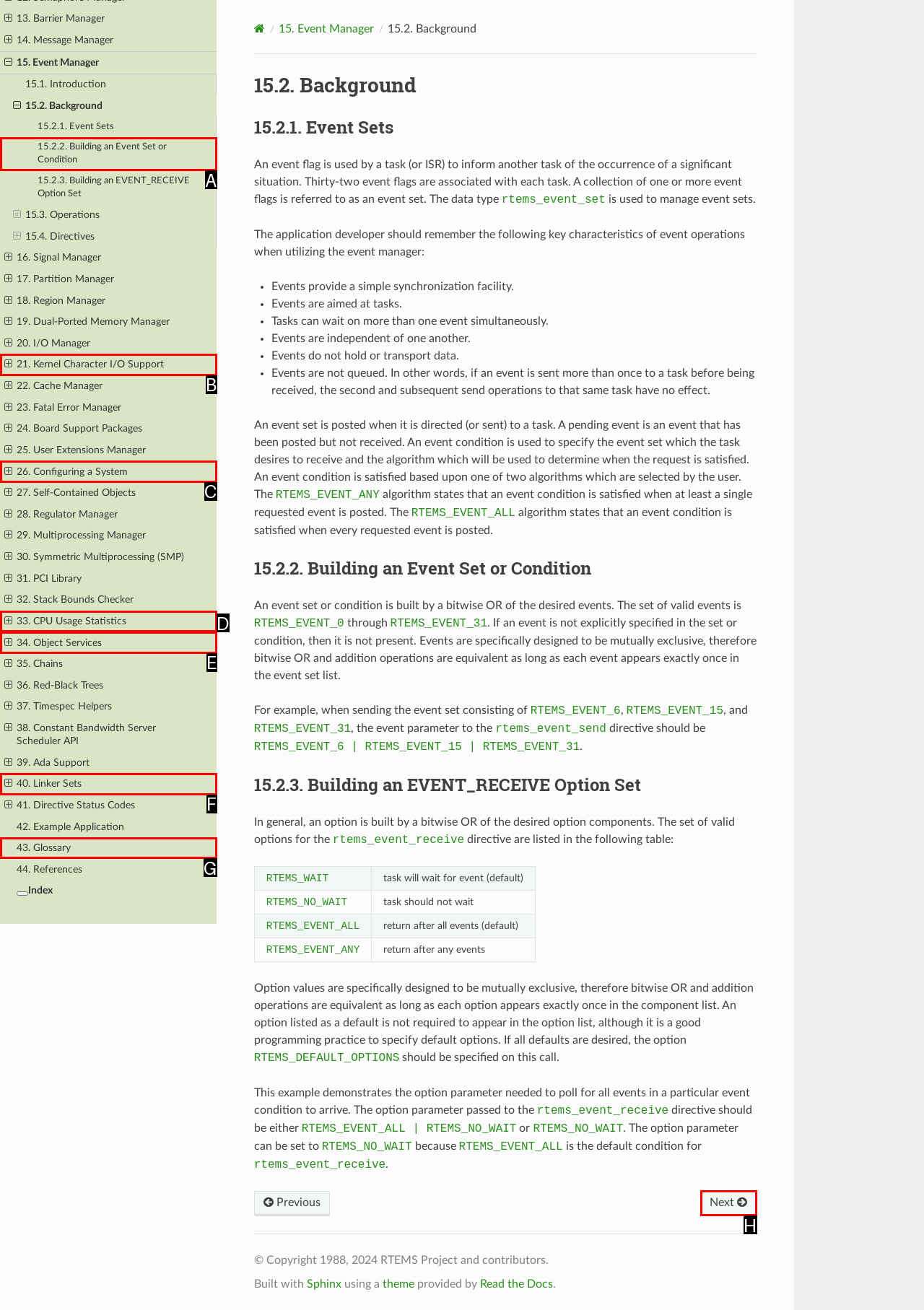Select the option that matches the description: 21. Kernel Character I/O Support. Answer with the letter of the correct option directly.

B